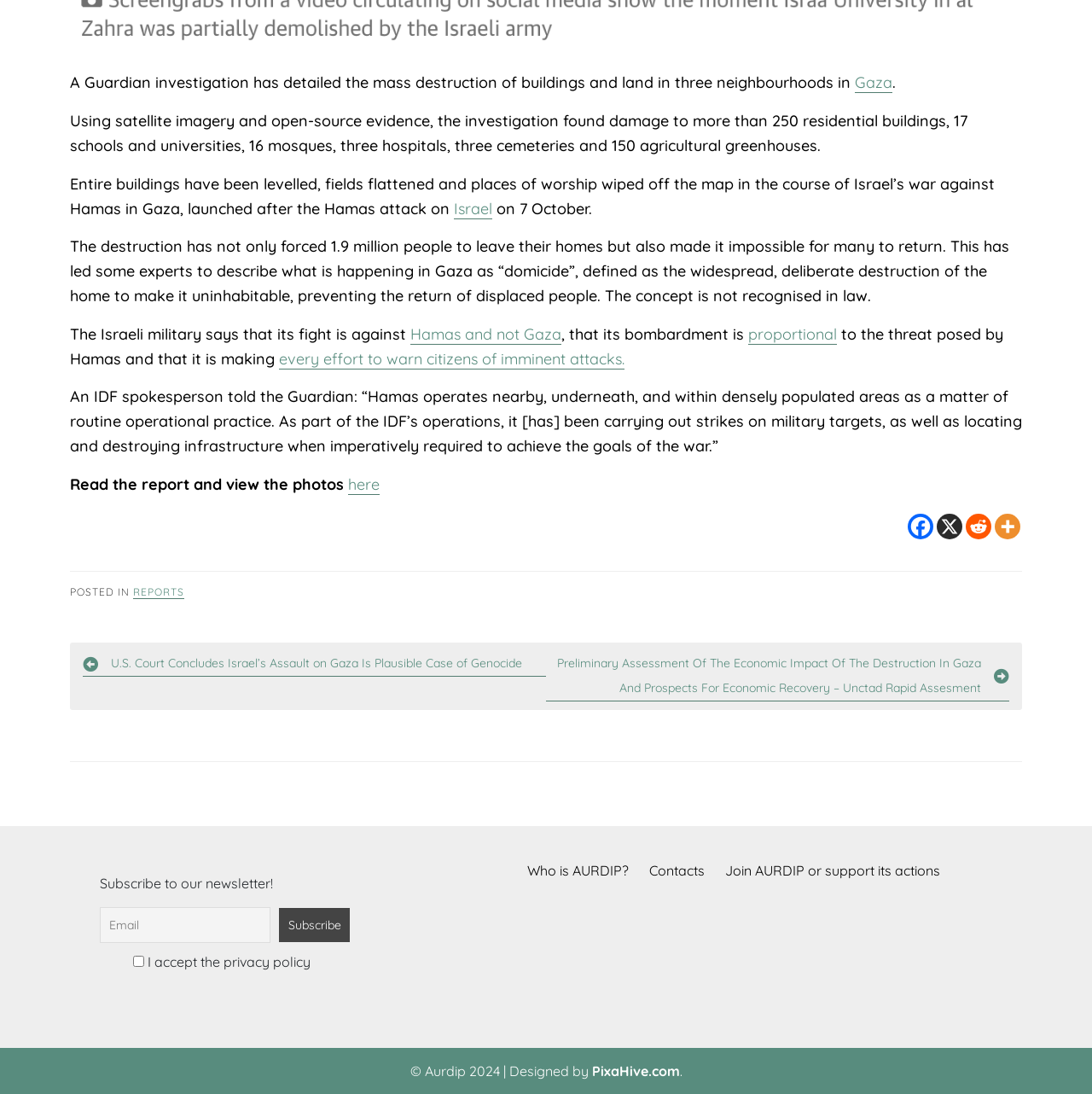Determine the bounding box coordinates for the clickable element to execute this instruction: "Subscribe to our newsletter". Provide the coordinates as four float numbers between 0 and 1, i.e., [left, top, right, bottom].

[0.256, 0.83, 0.32, 0.861]